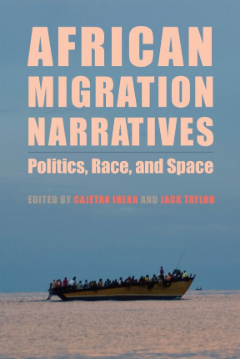What is depicted in the background of the book cover?
Could you answer the question with a detailed and thorough explanation?

The background of the book cover features a peaceful and calm water scene, which serves as a visual representation of the journey and experiences associated with migration in Africa, aligning with the book's exploration of migration narratives.